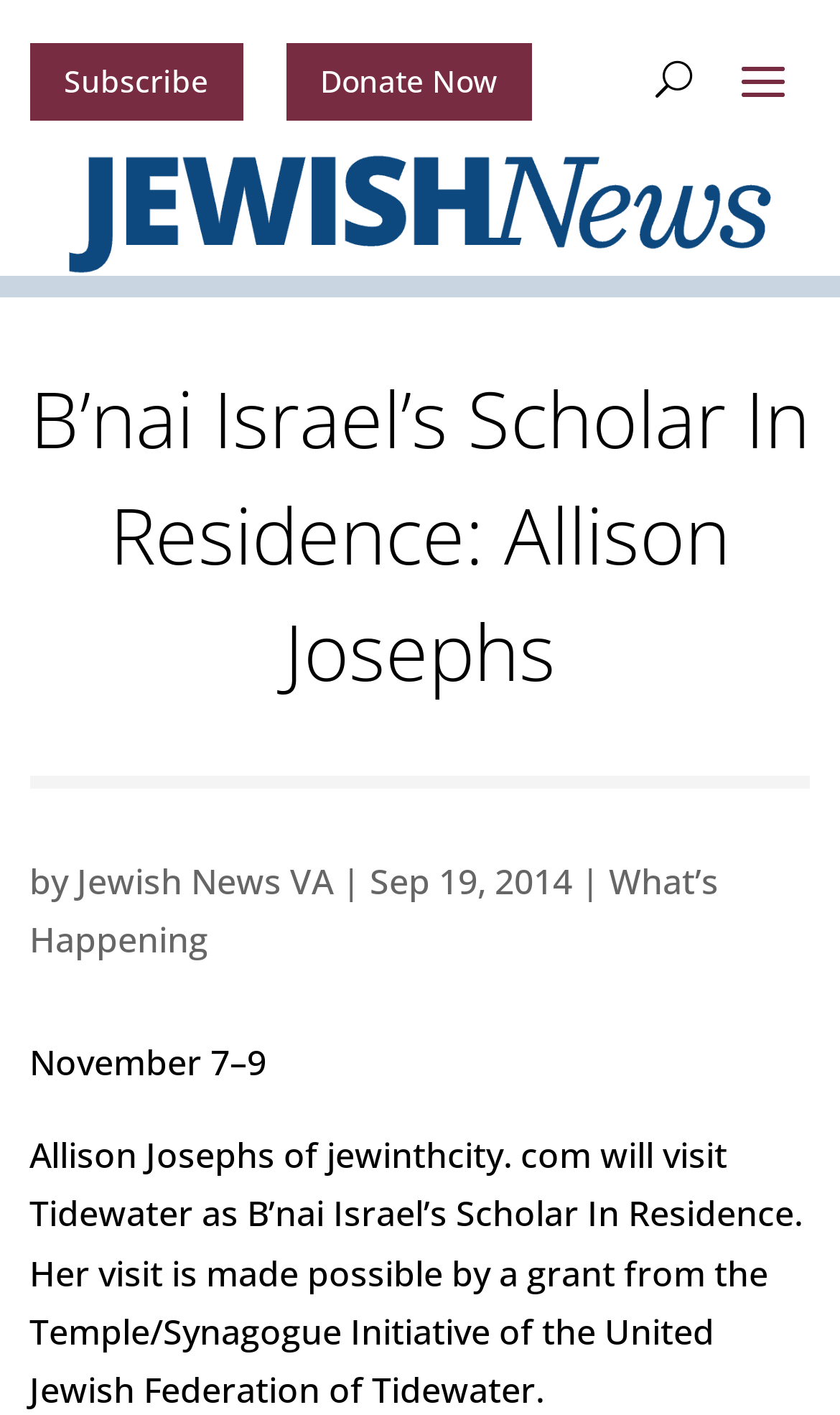Find the bounding box coordinates for the HTML element described in this sentence: "Donate Now". Provide the coordinates as four float numbers between 0 and 1, in the format [left, top, right, bottom].

[0.34, 0.03, 0.632, 0.086]